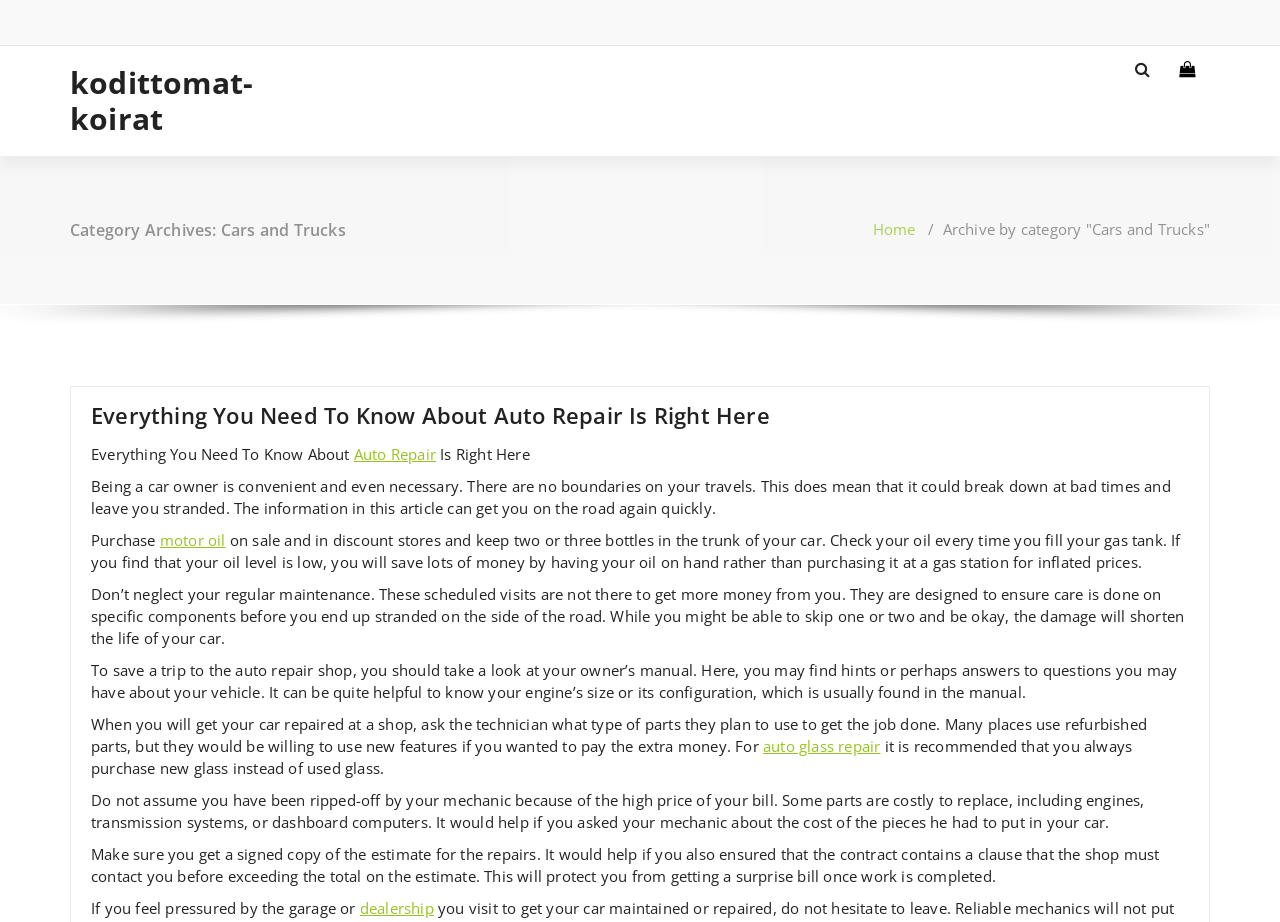Produce an extensive caption that describes everything on the webpage.

This webpage is about cars and trucks, specifically providing information and tips on auto repair. At the top left, there is a link to "kodittomat-koirat" and a heading that reads "Category Archives: Cars and Trucks". On the top right, there are three links: a home icon, a link to "Home", and another link with a icon.

Below the heading, there is a section with a title "Everything You Need To Know About Auto Repair Is Right Here". This section contains several paragraphs of text providing advice on car maintenance, such as checking oil levels, purchasing motor oil, and not neglecting regular maintenance. There are also links to related topics, including "Auto Repair" and "auto glass repair".

The text in this section is divided into several paragraphs, each discussing a specific aspect of car care. The paragraphs are arranged vertically, with the first paragraph starting from the top left and the subsequent paragraphs following below it. There are also several links scattered throughout the text, including links to specific topics like "motor oil" and "dealership".

Overall, the webpage appears to be a blog or article page, providing informative content on car repair and maintenance.